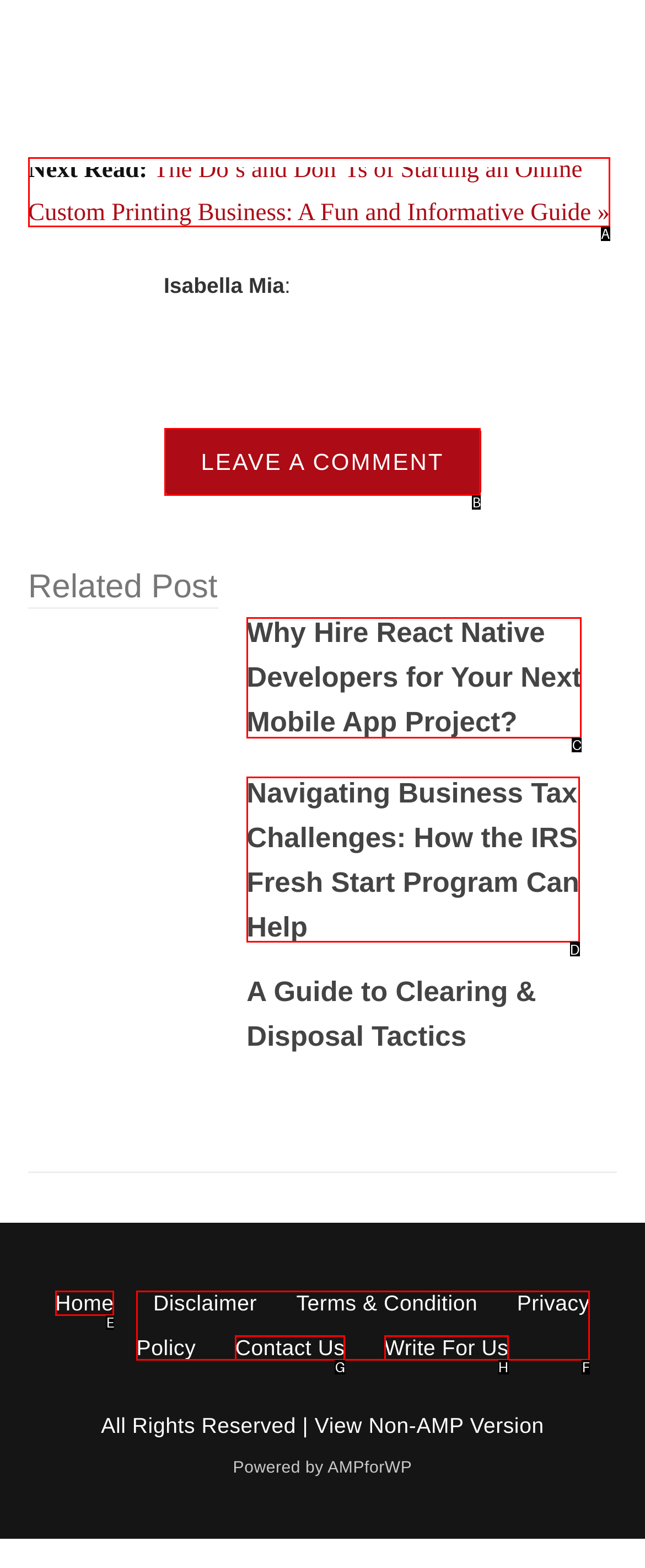Which HTML element should be clicked to perform the following task: Leave a comment
Reply with the letter of the appropriate option.

B